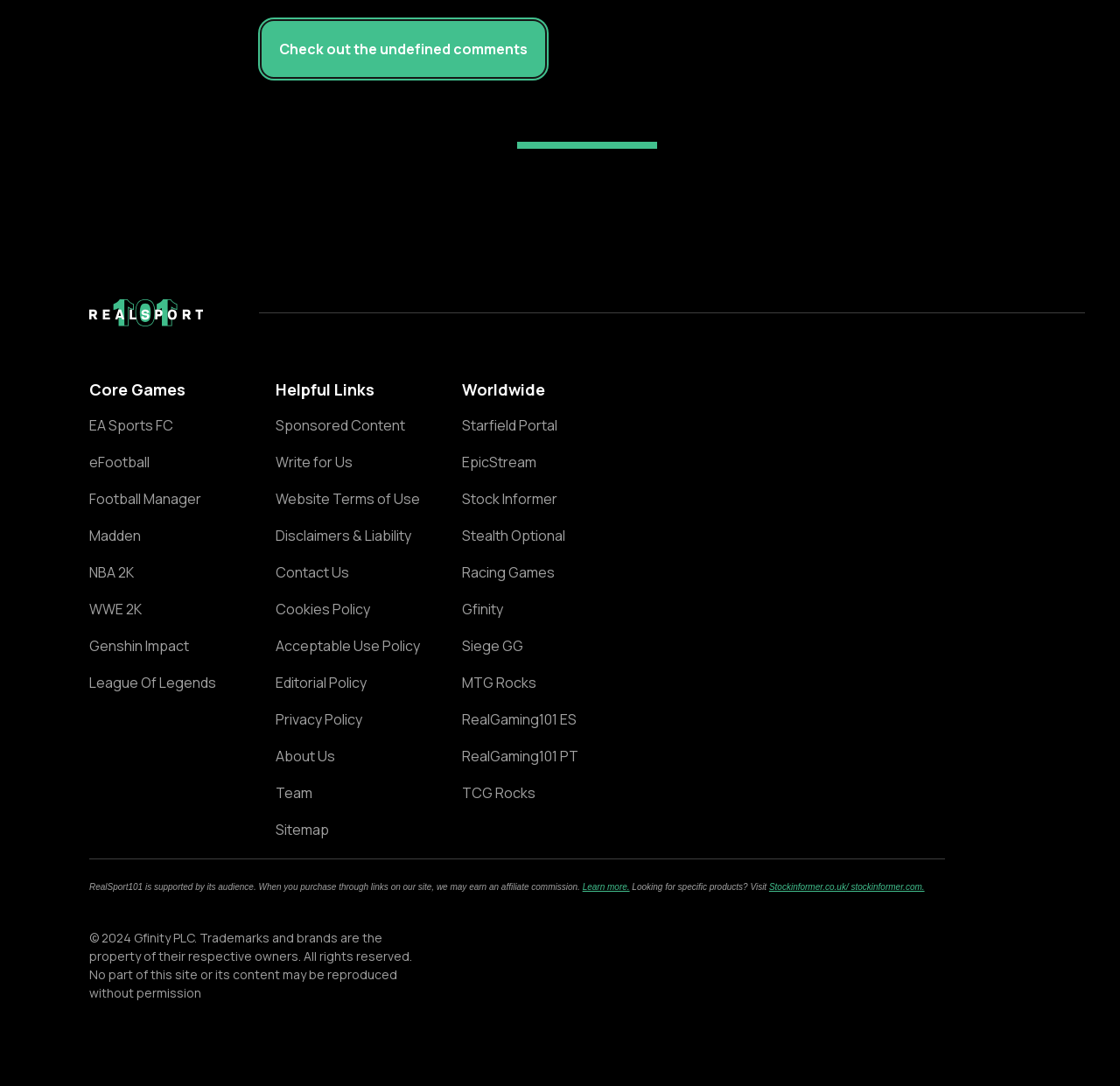Please mark the bounding box coordinates of the area that should be clicked to carry out the instruction: "Visit EA Sports FC".

[0.08, 0.461, 0.209, 0.476]